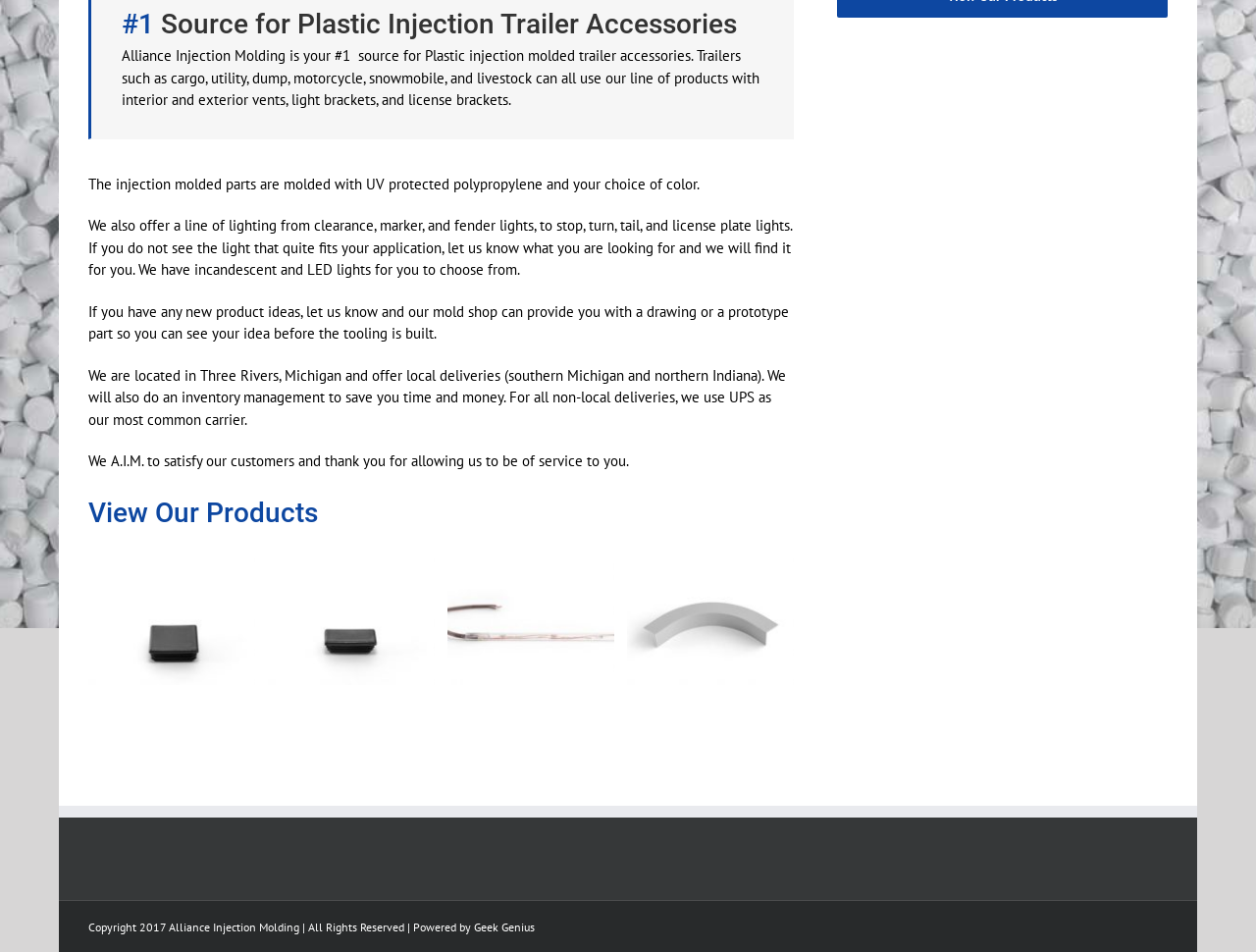Predict the bounding box for the UI component with the following description: "Details".

[0.447, 0.673, 0.486, 0.692]